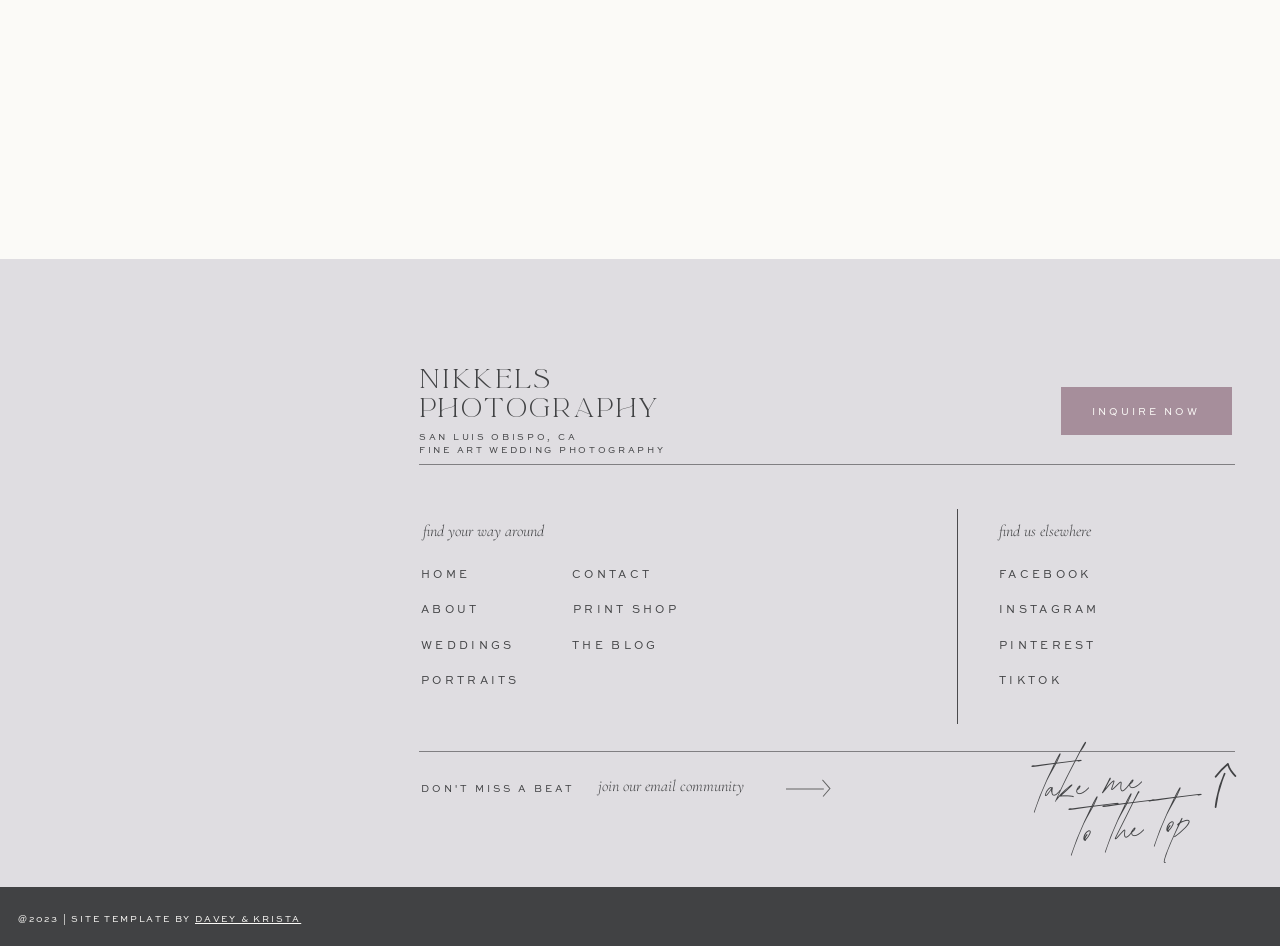Please locate the bounding box coordinates of the element's region that needs to be clicked to follow the instruction: "follow DAVEY & KRISTA". The bounding box coordinates should be provided as four float numbers between 0 and 1, i.e., [left, top, right, bottom].

[0.152, 0.967, 0.235, 0.977]